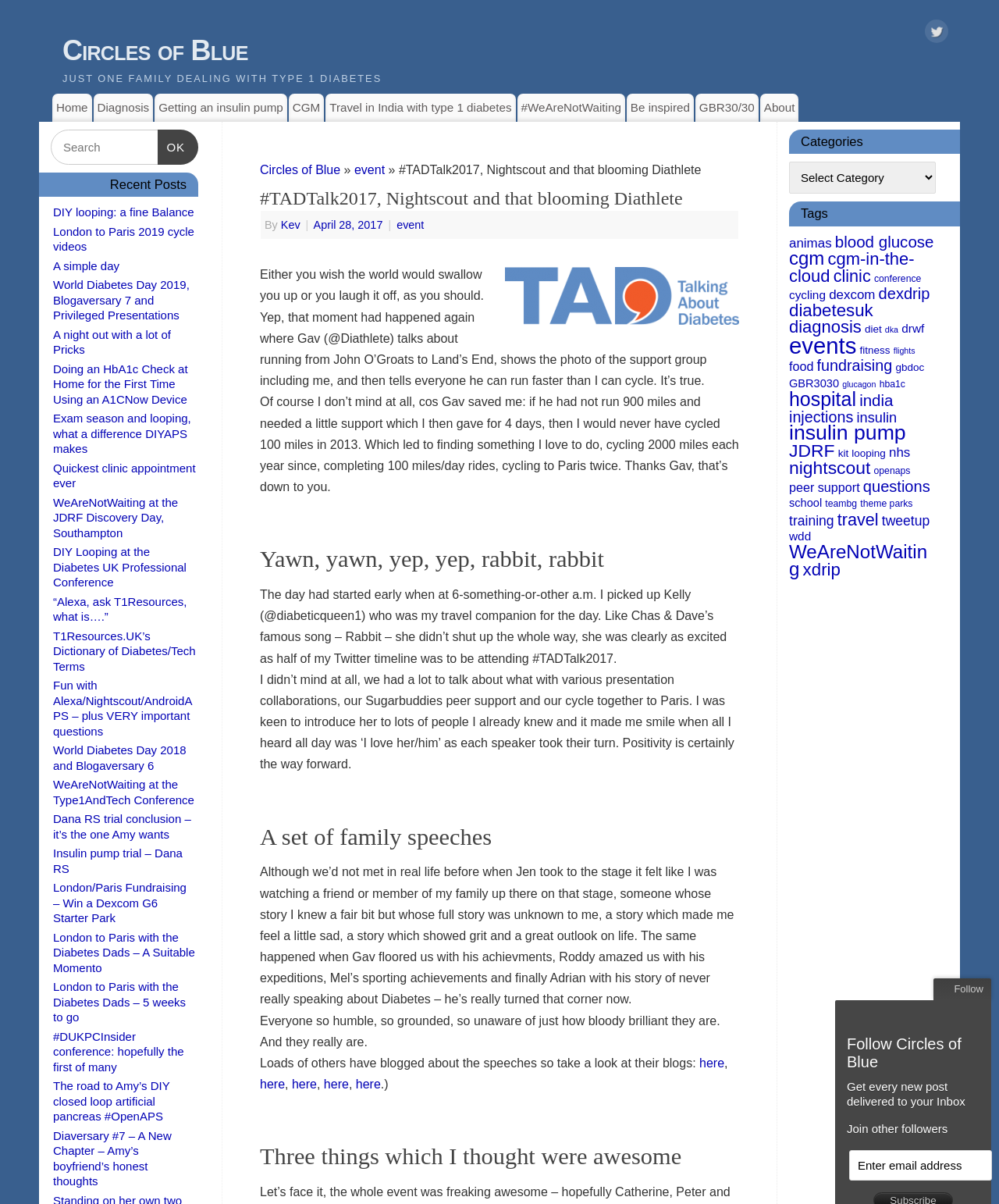Can you find the bounding box coordinates of the area I should click to execute the following instruction: "Search for something"?

[0.051, 0.108, 0.198, 0.137]